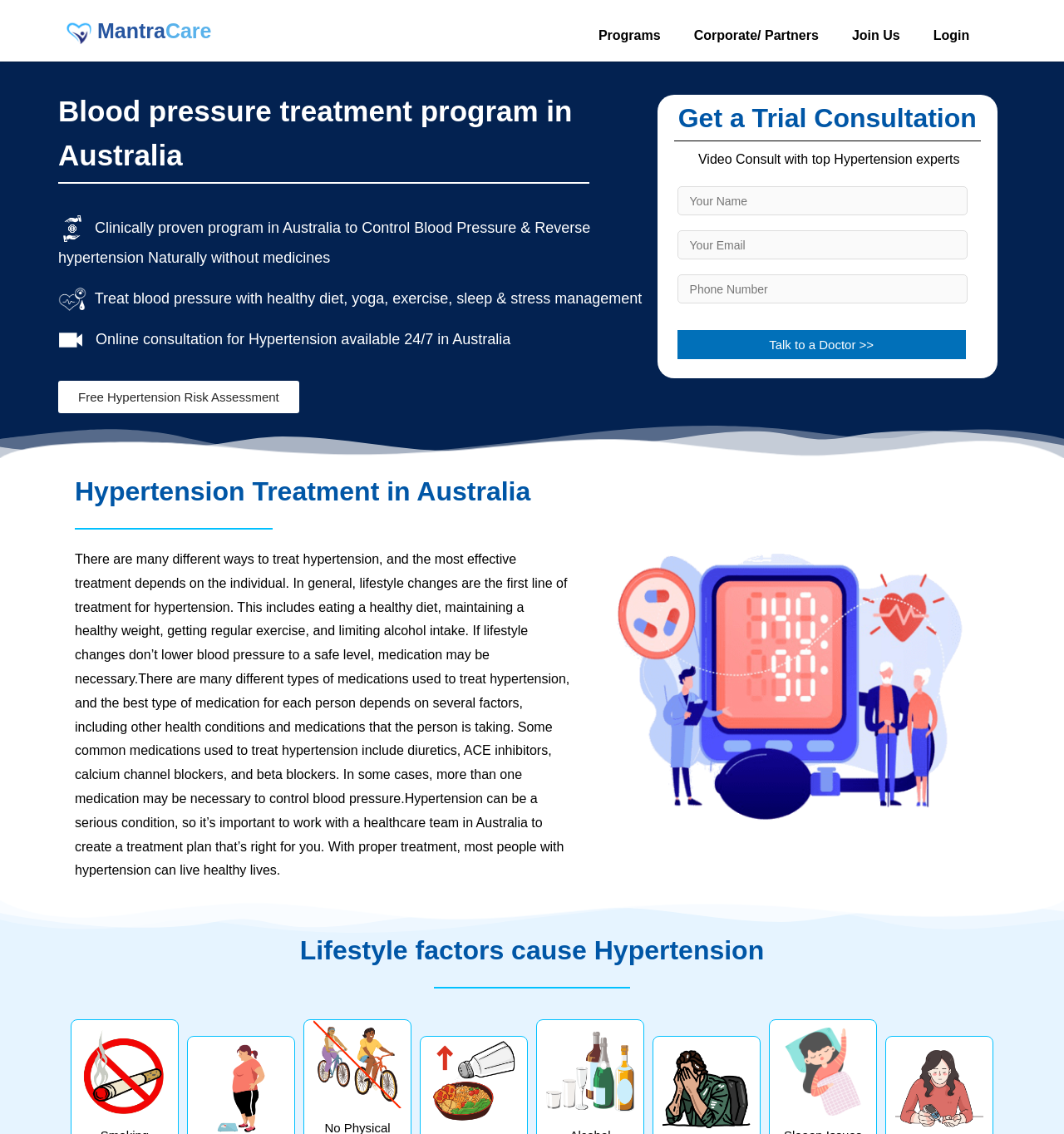Determine the bounding box coordinates of the area to click in order to meet this instruction: "Click on the 'Contact Us' link".

None